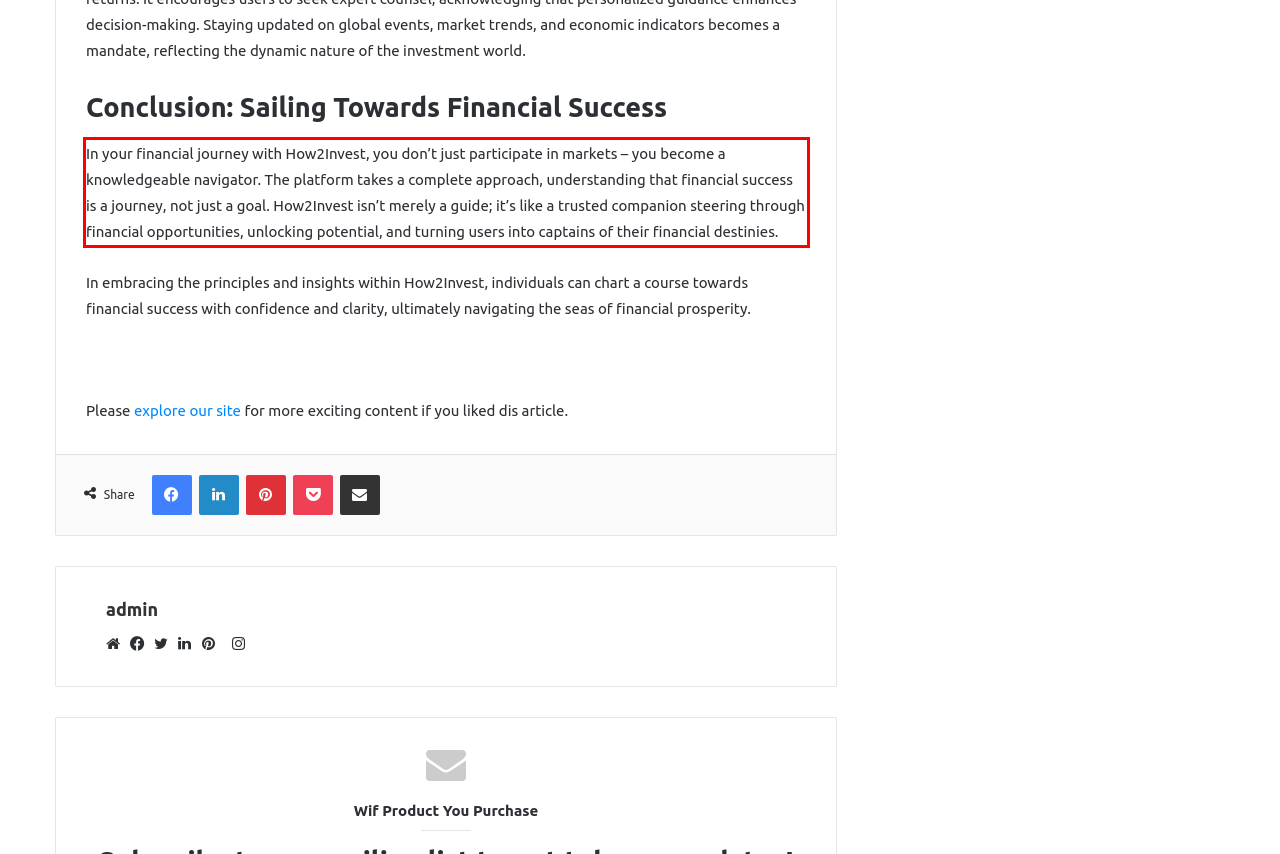Within the screenshot of a webpage, identify the red bounding box and perform OCR to capture the text content it contains.

In your financial journey with How2Invest, you don’t just participate in markets – you become a knowledgeable navigator. The platform takes a complete approach, understanding that financial success is a journey, not just a goal. How2Invest isn’t merely a guide; it’s like a trusted companion steering through financial opportunities, unlocking potential, and turning users into captains of their financial destinies.